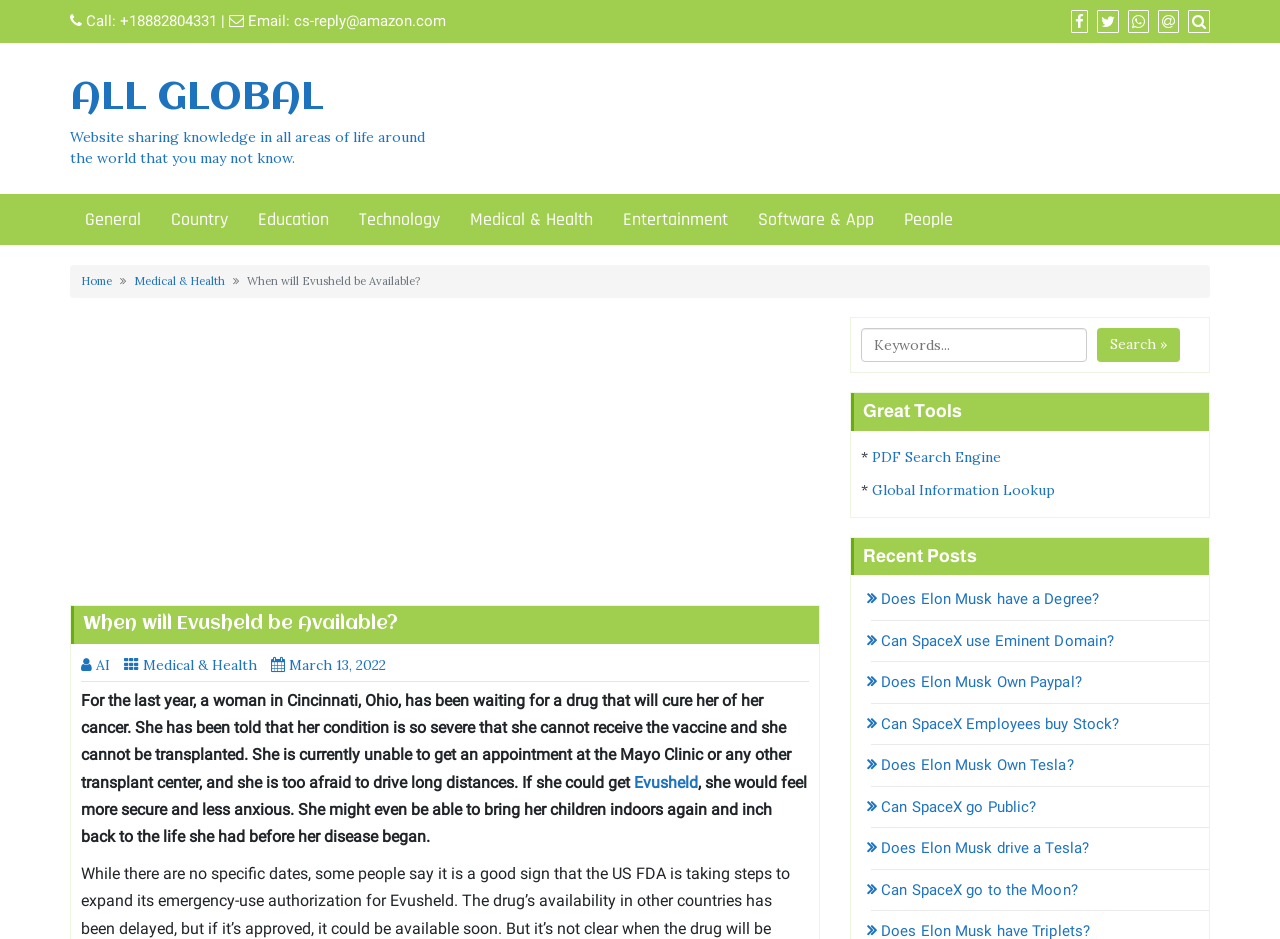What is the purpose of the search box on the webpage? Observe the screenshot and provide a one-word or short phrase answer.

To search for keywords